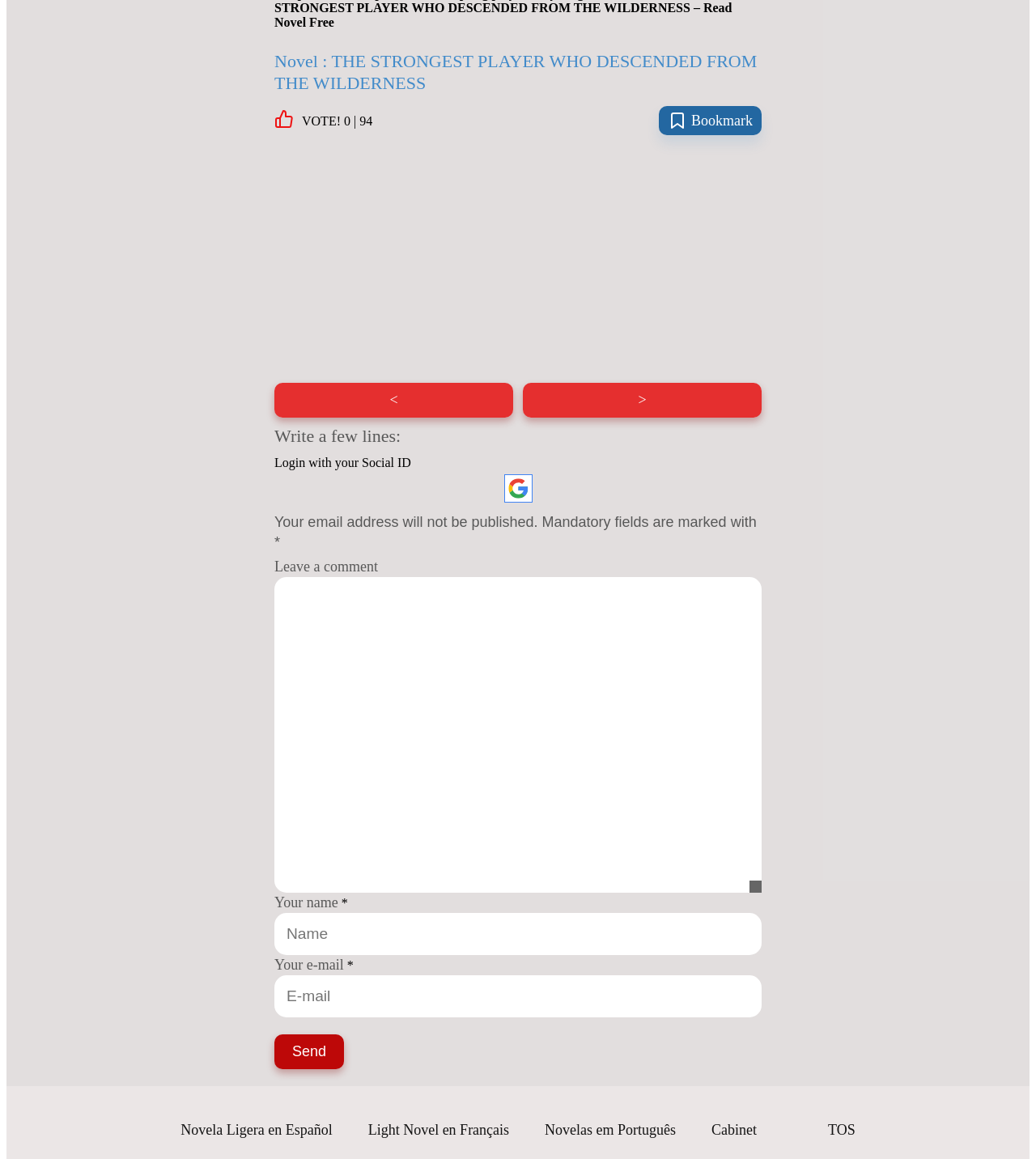Determine the bounding box for the HTML element described here: "Novelas em Português". The coordinates should be given as [left, top, right, bottom] with each number being a float between 0 and 1.

[0.526, 0.968, 0.652, 0.982]